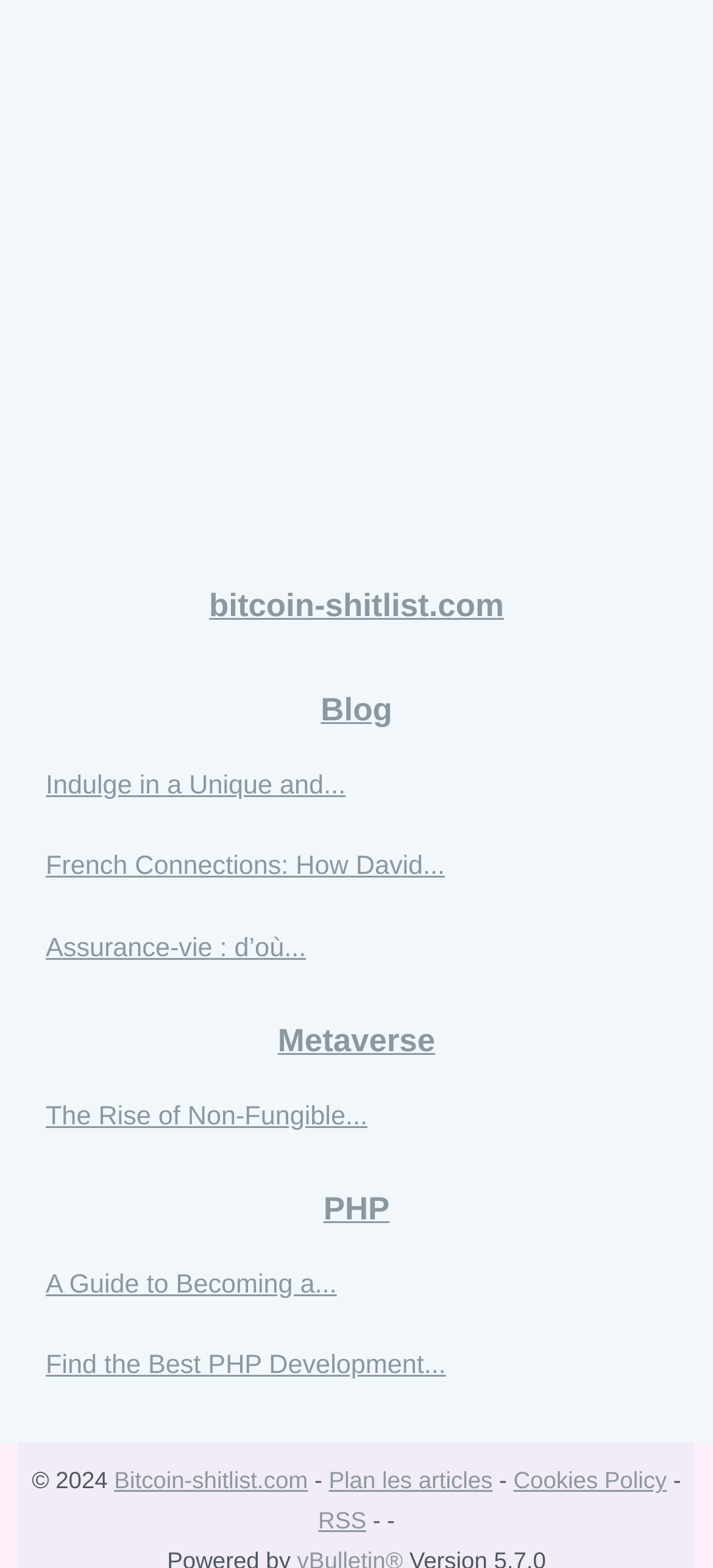Could you determine the bounding box coordinates of the clickable element to complete the instruction: "check the RSS feed"? Provide the coordinates as four float numbers between 0 and 1, i.e., [left, top, right, bottom].

[0.446, 0.961, 0.514, 0.978]